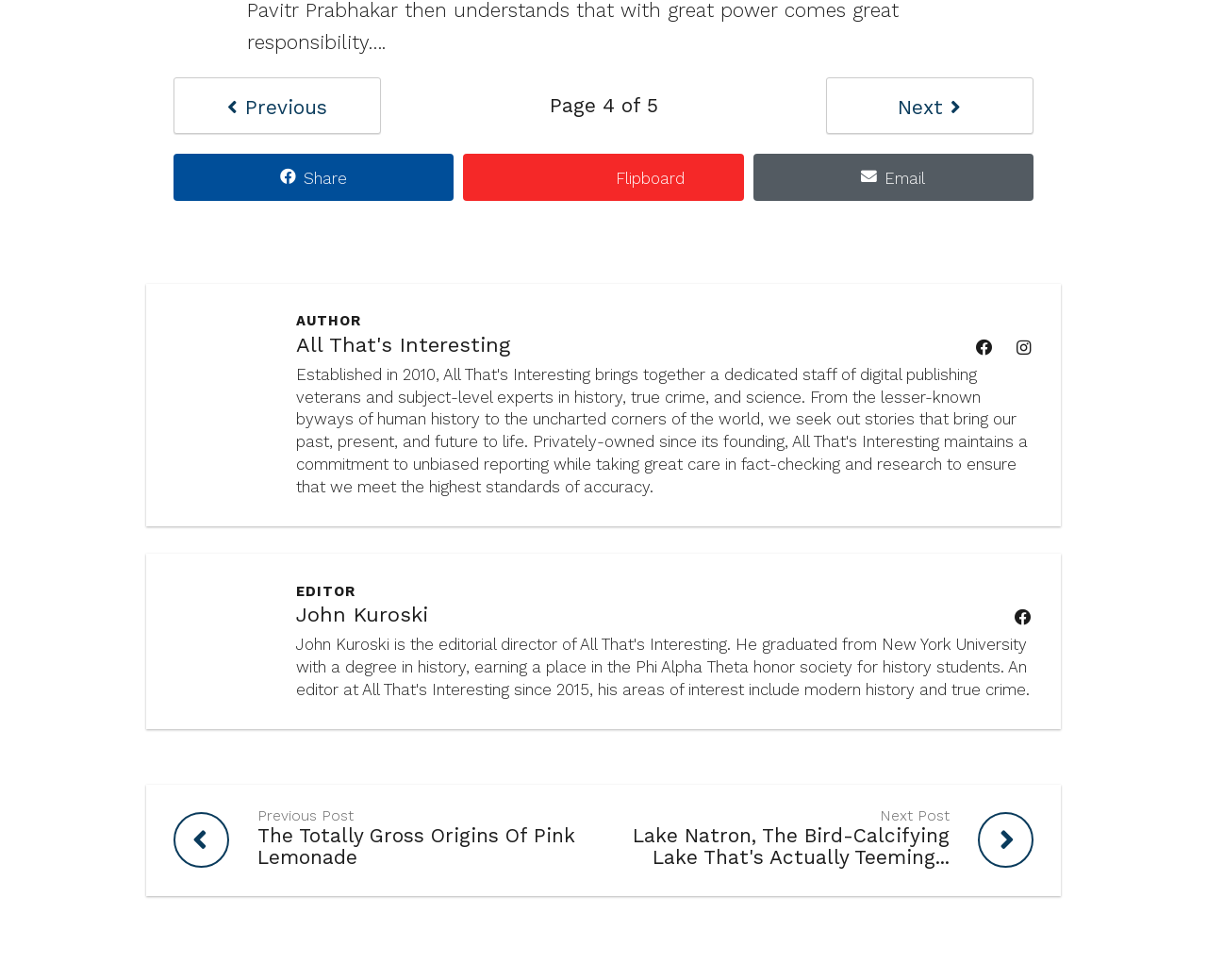From the image, can you give a detailed response to the question below:
What is the current page number?

The current page number can be determined by looking at the StaticText element 'Page 4 of 5' which indicates that the user is currently on page 4 out of 5.